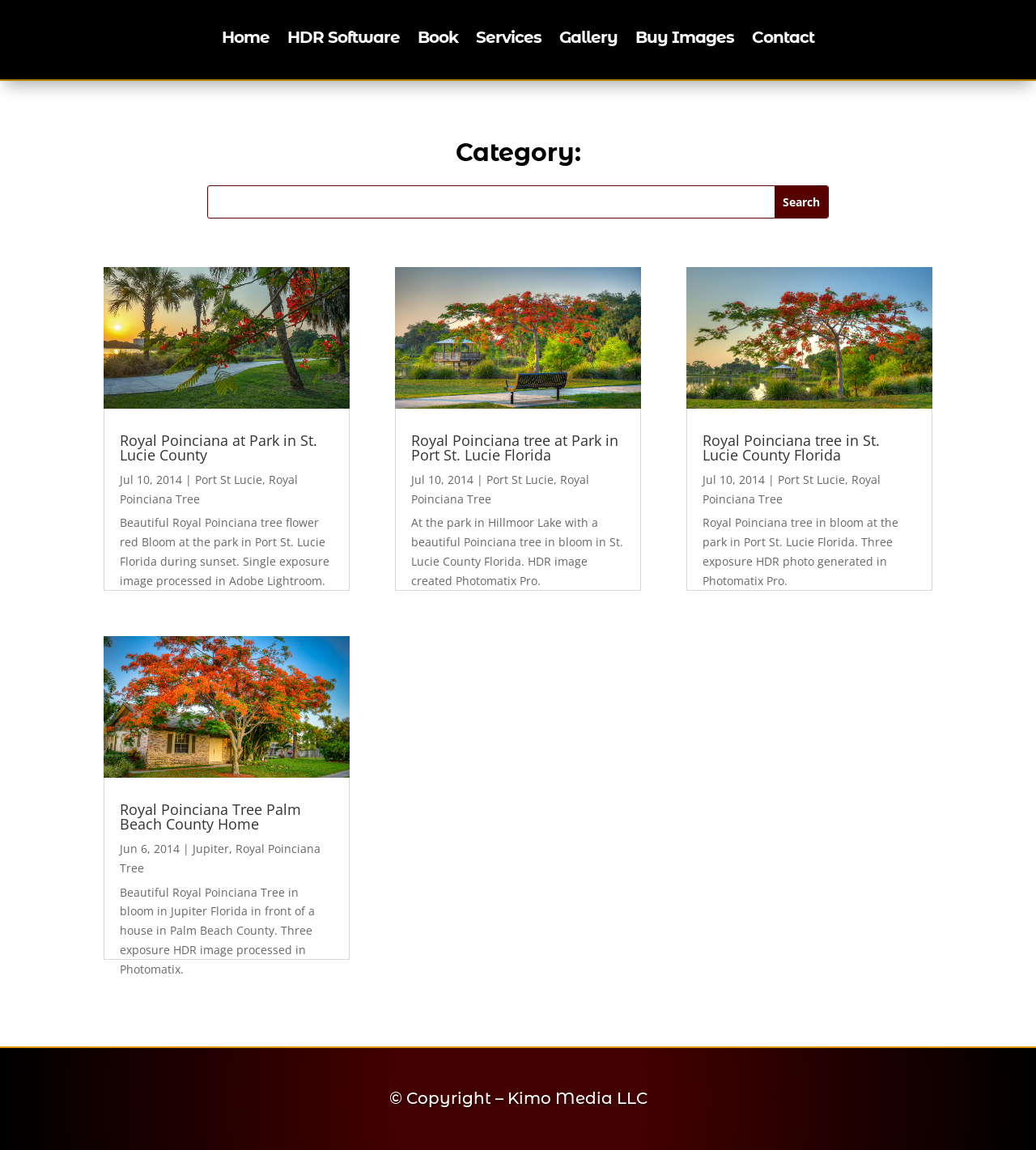Summarize the contents and layout of the webpage in detail.

This webpage is about HDR photography by Captain Kimo, specifically featuring the Royal Poinciana Tree. At the top, there are seven navigation links: Home, HDR Software, Book, Services, Gallery, Buy Images, and Contact. Below these links, there is a search bar with a search button. 

The main content of the webpage is divided into three sections, each containing an article about the Royal Poinciana Tree. Each article has a heading, a link to the article, an image of the tree, and a description of the image. The descriptions include details about the location, date, and photography process. The articles are arranged horizontally, with the first article on the left, the second in the middle, and the third on the right.

In the first article, the image of the Royal Poinciana Tree is at a park in St. Lucie County, taken on July 10, 2014. The second article features an image of the tree in front of a house in Palm Beach County, taken on June 6, 2014. The third article shows an image of the tree at a park in Port St. Lucie Florida, also taken on July 10, 2014.

At the bottom of the webpage, there is a copyright notice stating "© Copyright – Kimo Media LLC".